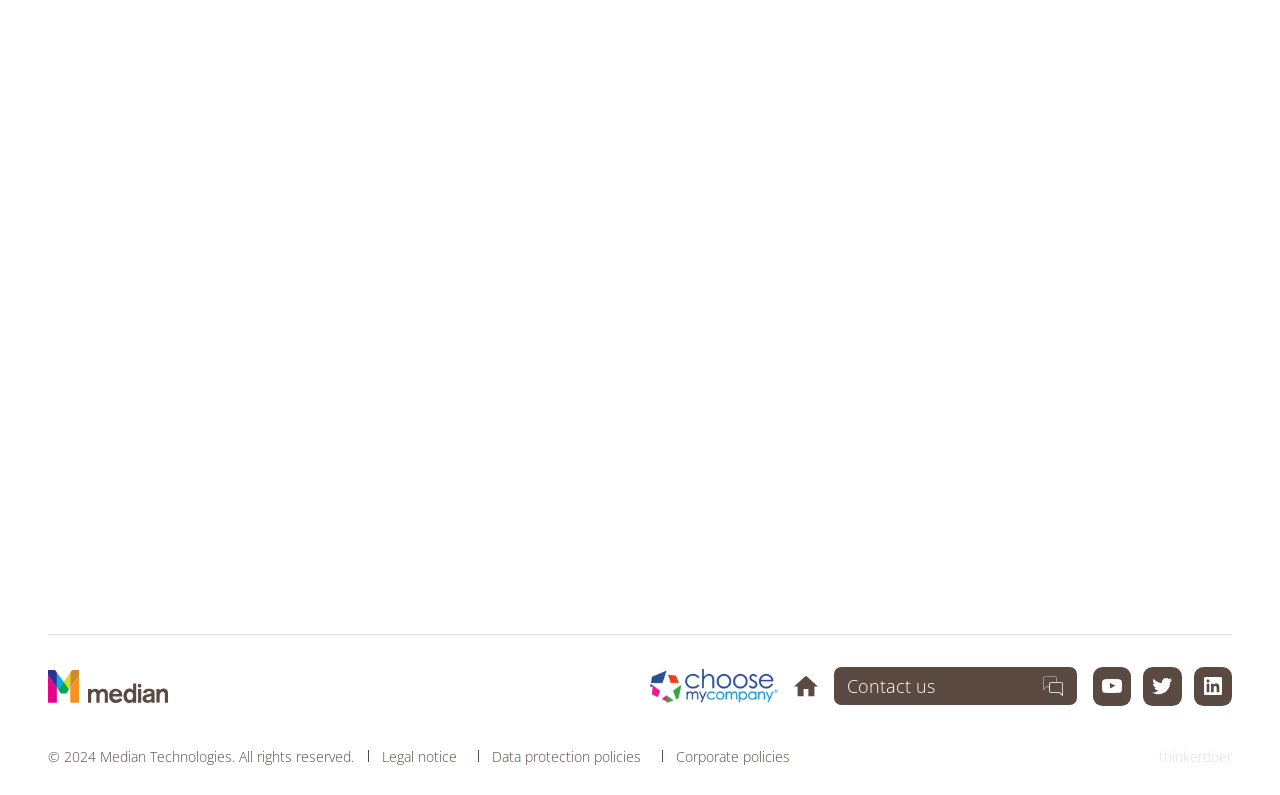Show the bounding box coordinates for the HTML element as described: "Legal notice".

[0.298, 0.907, 0.357, 0.931]